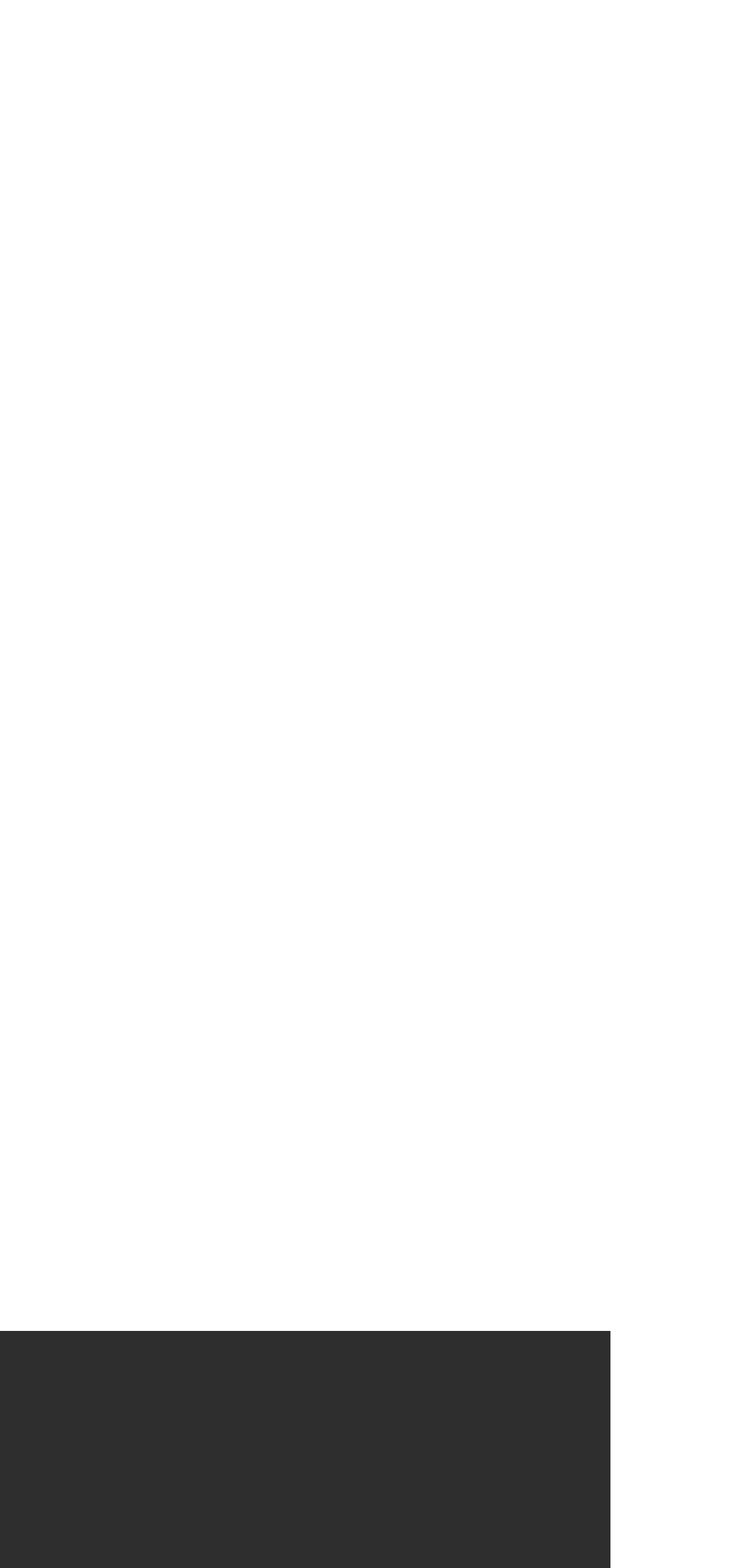Give the bounding box coordinates for the element described by: "02920 854860".

[0.319, 0.893, 0.555, 0.916]